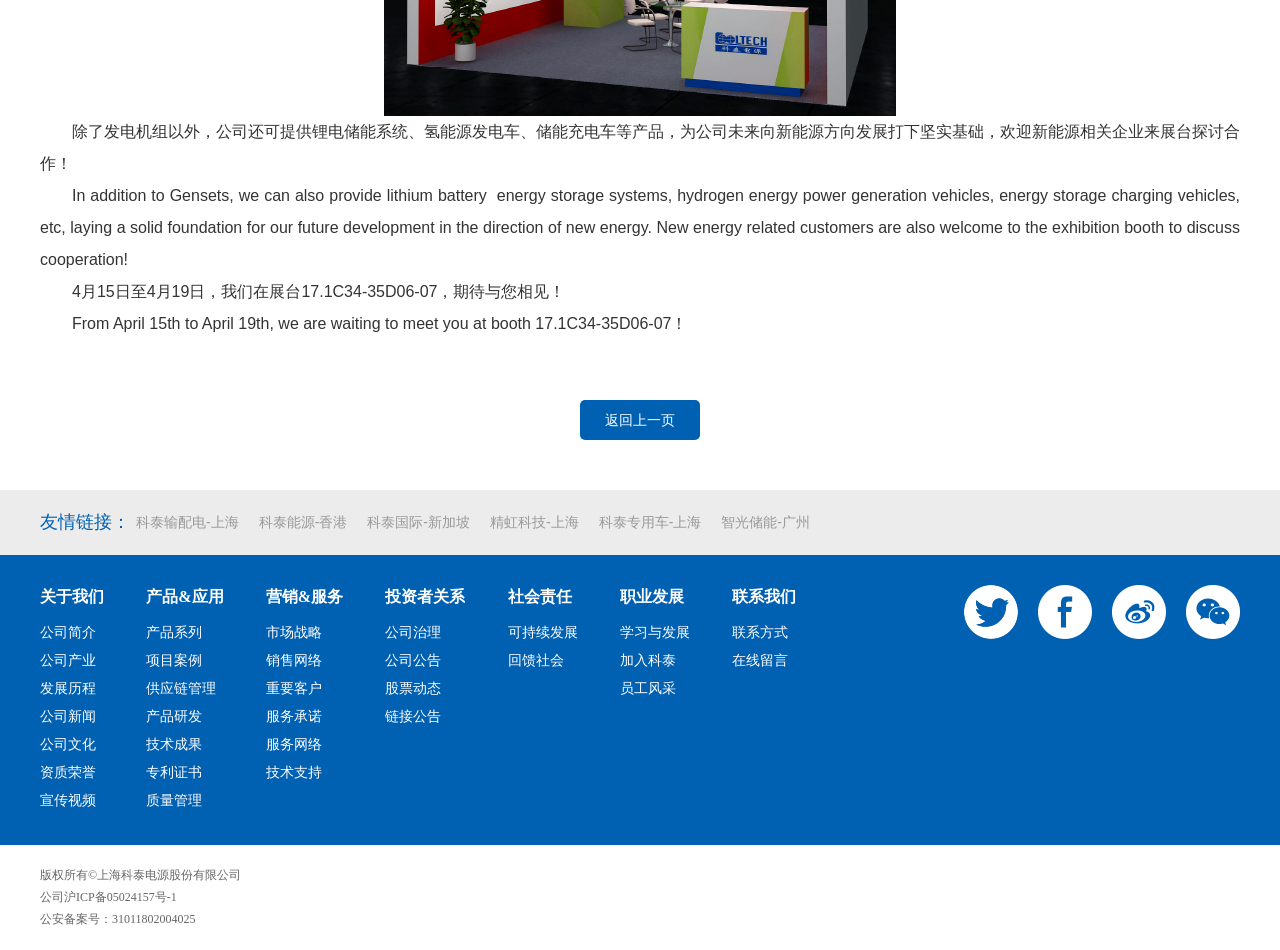Indicate the bounding box coordinates of the element that must be clicked to execute the instruction: "Click the '关于我们' link". The coordinates should be given as four float numbers between 0 and 1, i.e., [left, top, right, bottom].

[0.031, 0.616, 0.081, 0.641]